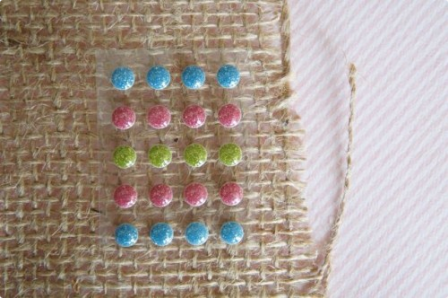Respond with a single word or phrase for the following question: 
What is the arrangement pattern of the gems?

Grid formation